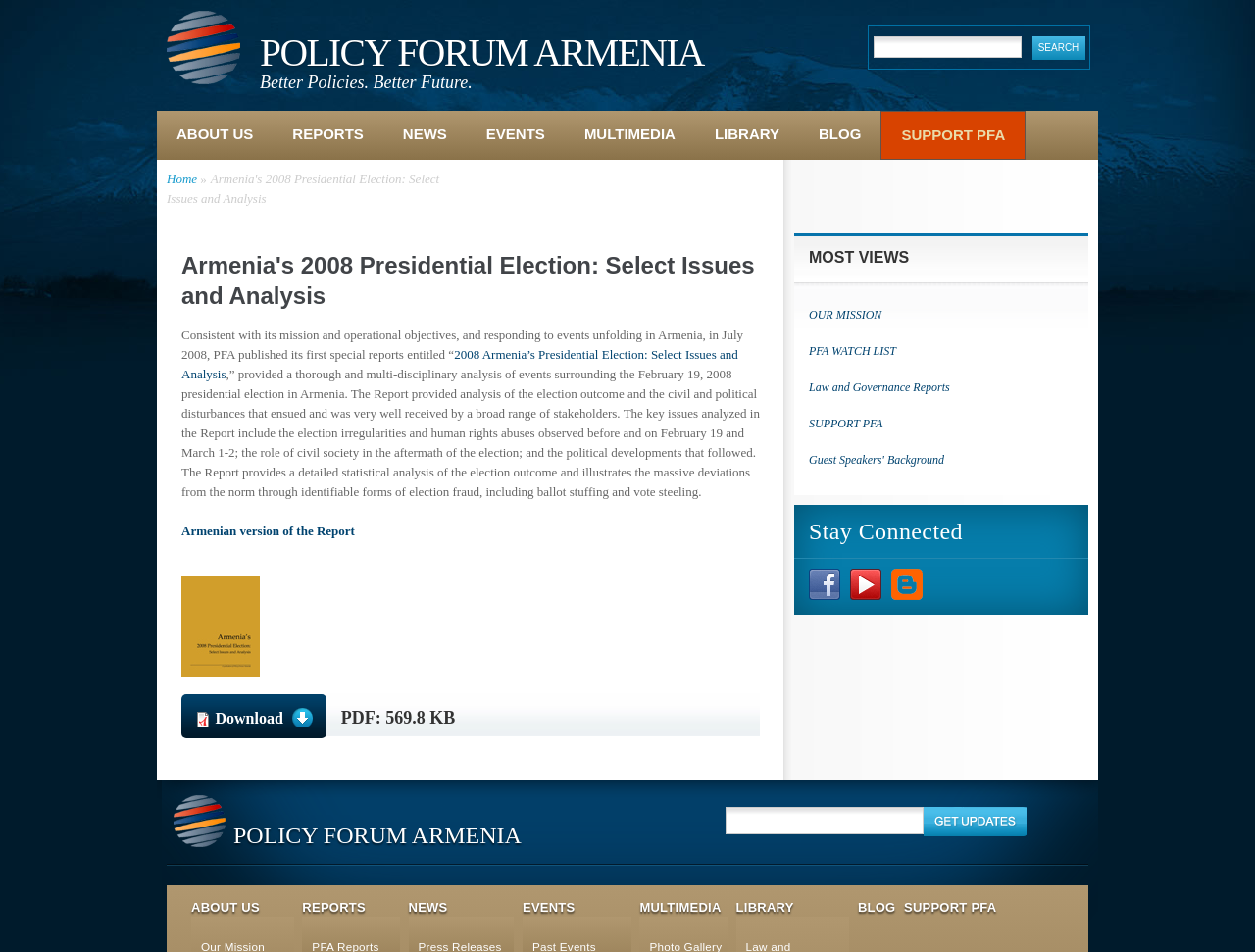What is the name of the organization?
Could you answer the question with a detailed and thorough explanation?

The name of the organization can be found in the top-left corner of the webpage, where it is written in bold font and also has a logo associated with it.